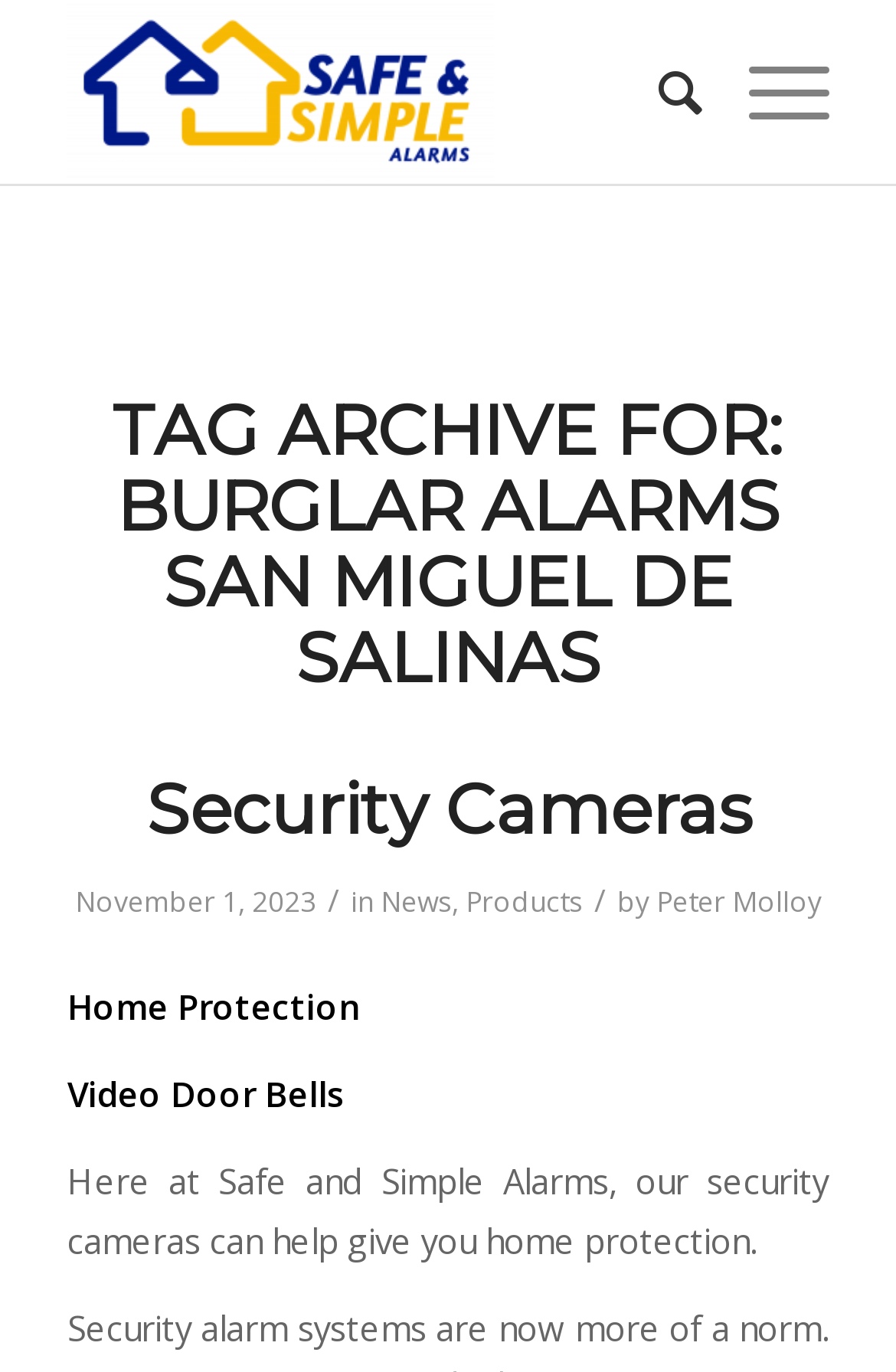What is the purpose of the security cameras?
Answer the question with a detailed and thorough explanation.

The purpose of the security cameras can be determined by looking at the text 'Here at Safe and Simple Alarms, our security cameras can help give you home protection.' which indicates that the purpose of the security cameras is for home protection.